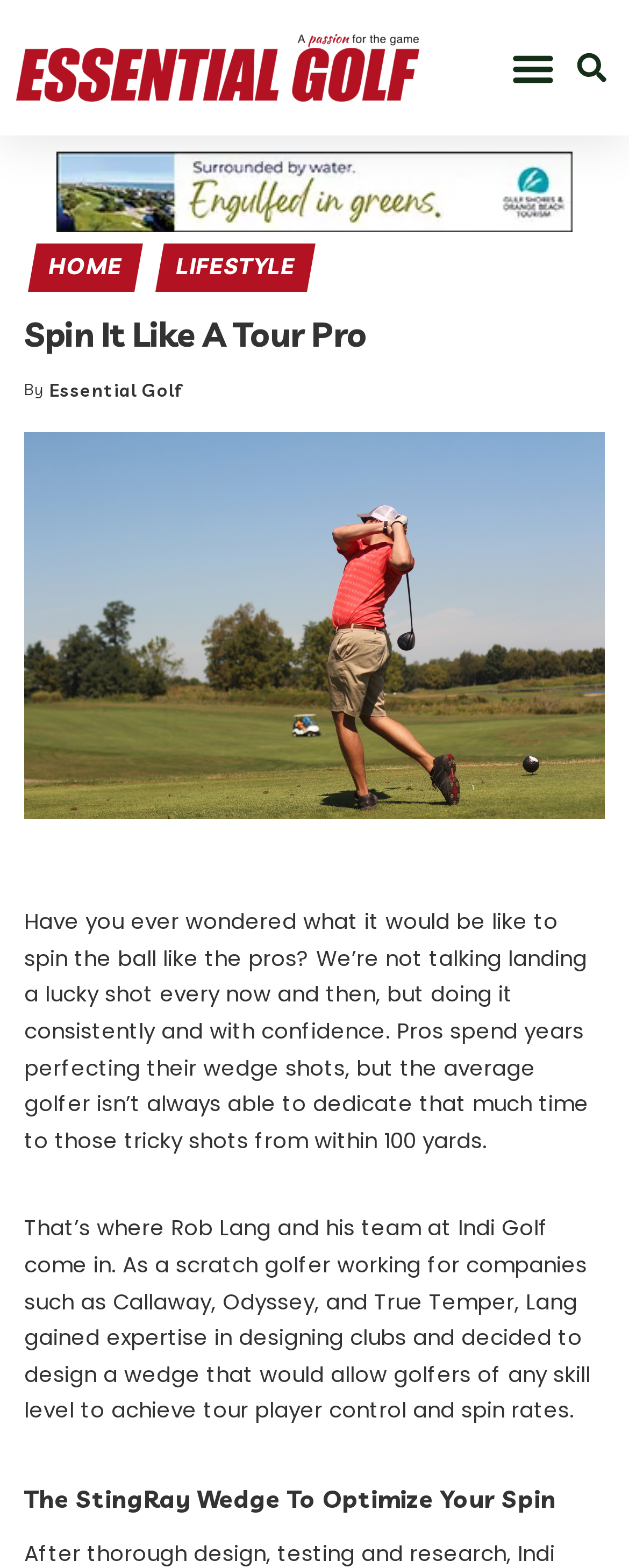What is the name of the golf wedge?
Using the image as a reference, give an elaborate response to the question.

The name of the golf wedge is mentioned in the heading 'The StingRay Wedge To Optimize Your Spin' which is located at the bottom of the webpage.